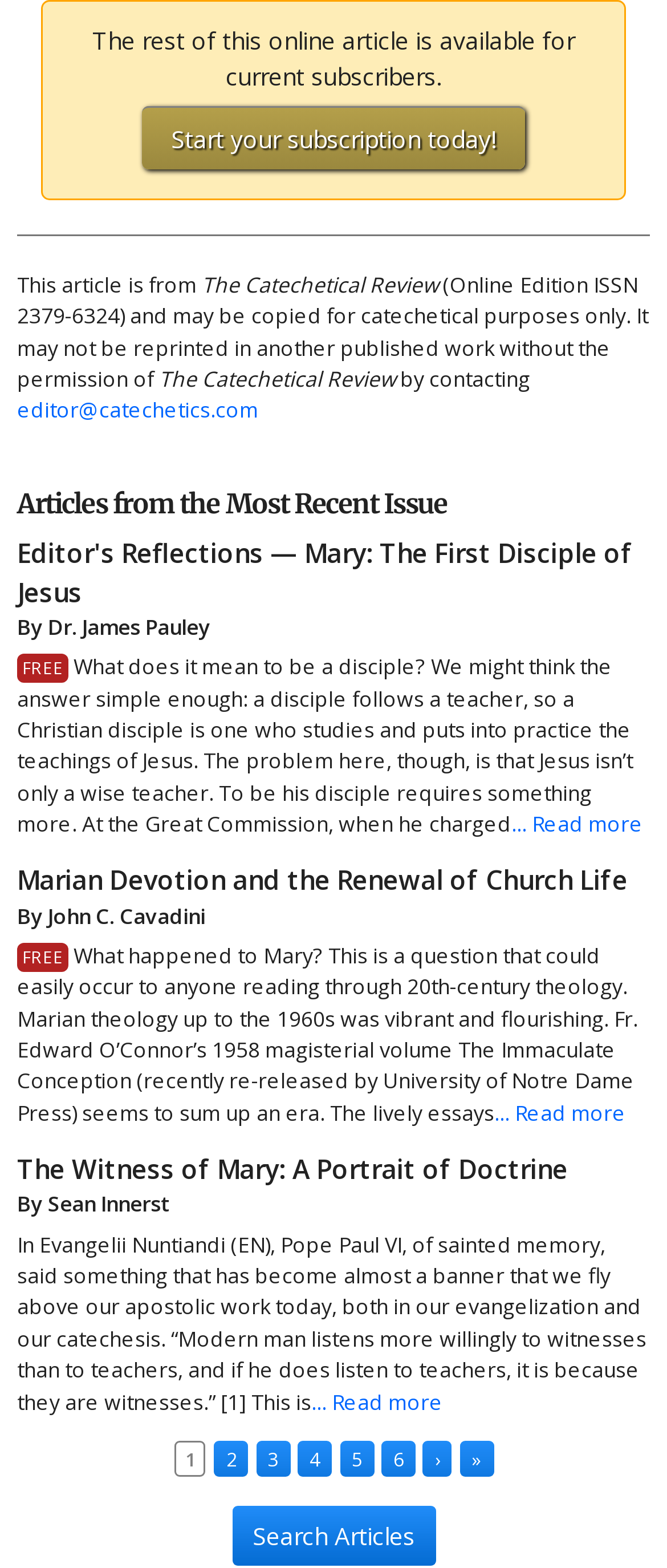Please provide a comprehensive response to the question below by analyzing the image: 
What is the name of the publication?

I found the name of the publication in the text 'This article is from The Catechetical Review (Online Edition ISSN 2379-6324) and may be copied for catechetical purposes only.'.